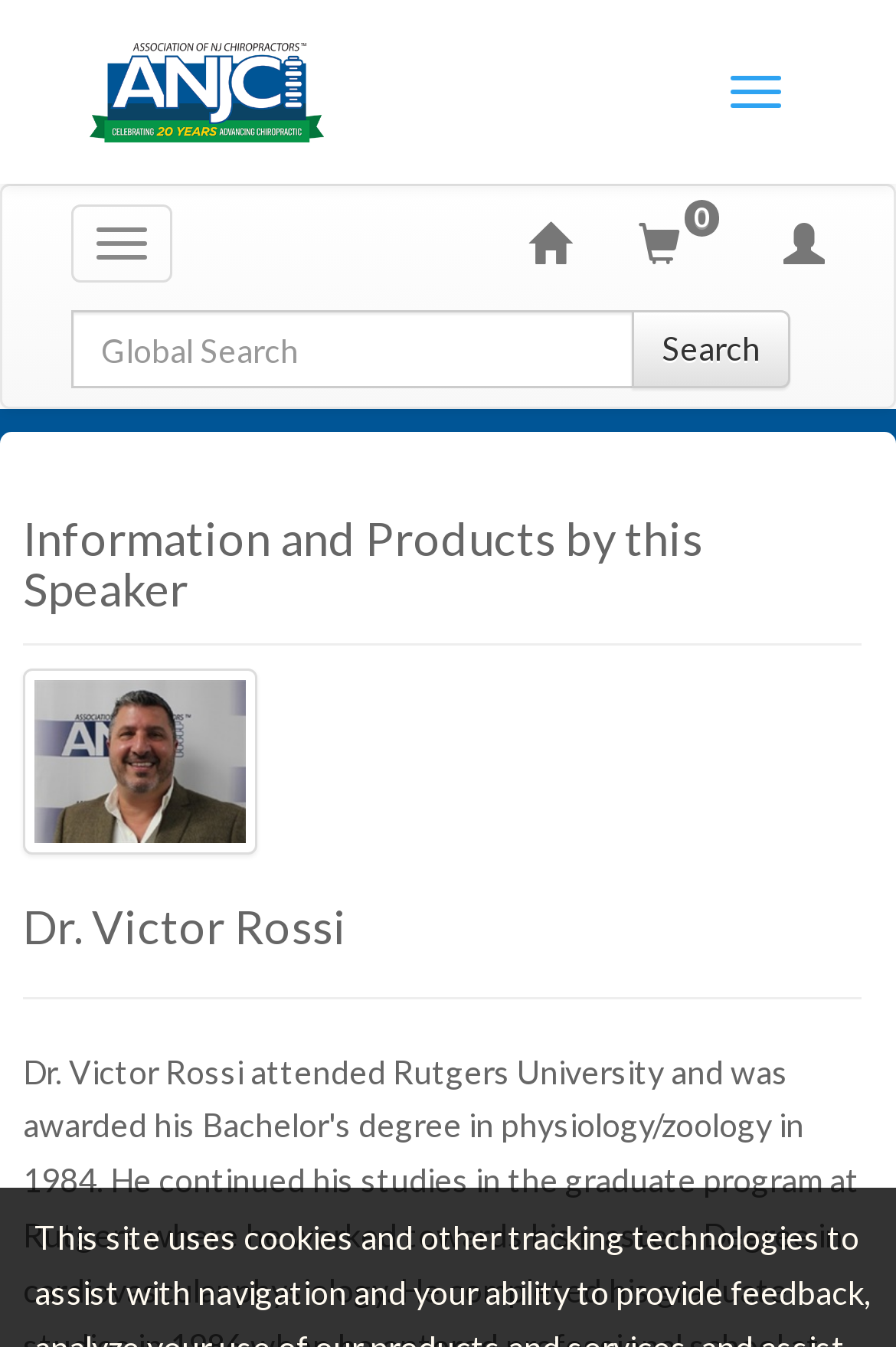Identify the bounding box coordinates of the section to be clicked to complete the task described by the following instruction: "View Dr. Victor Rossi's information". The coordinates should be four float numbers between 0 and 1, formatted as [left, top, right, bottom].

[0.026, 0.668, 0.962, 0.705]